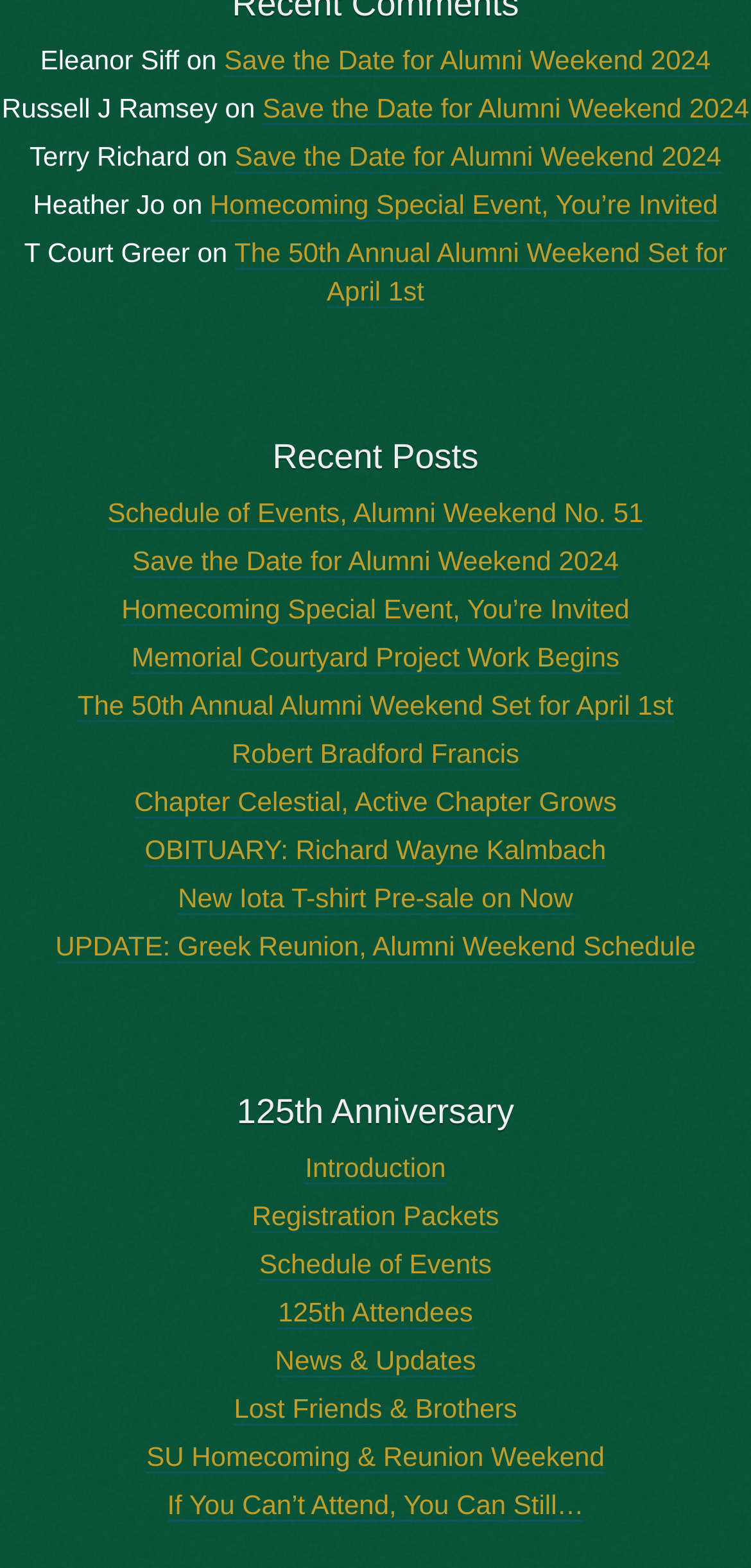What is the name of the first person mentioned on the webpage?
Look at the image and respond with a one-word or short-phrase answer.

Eleanor Siff